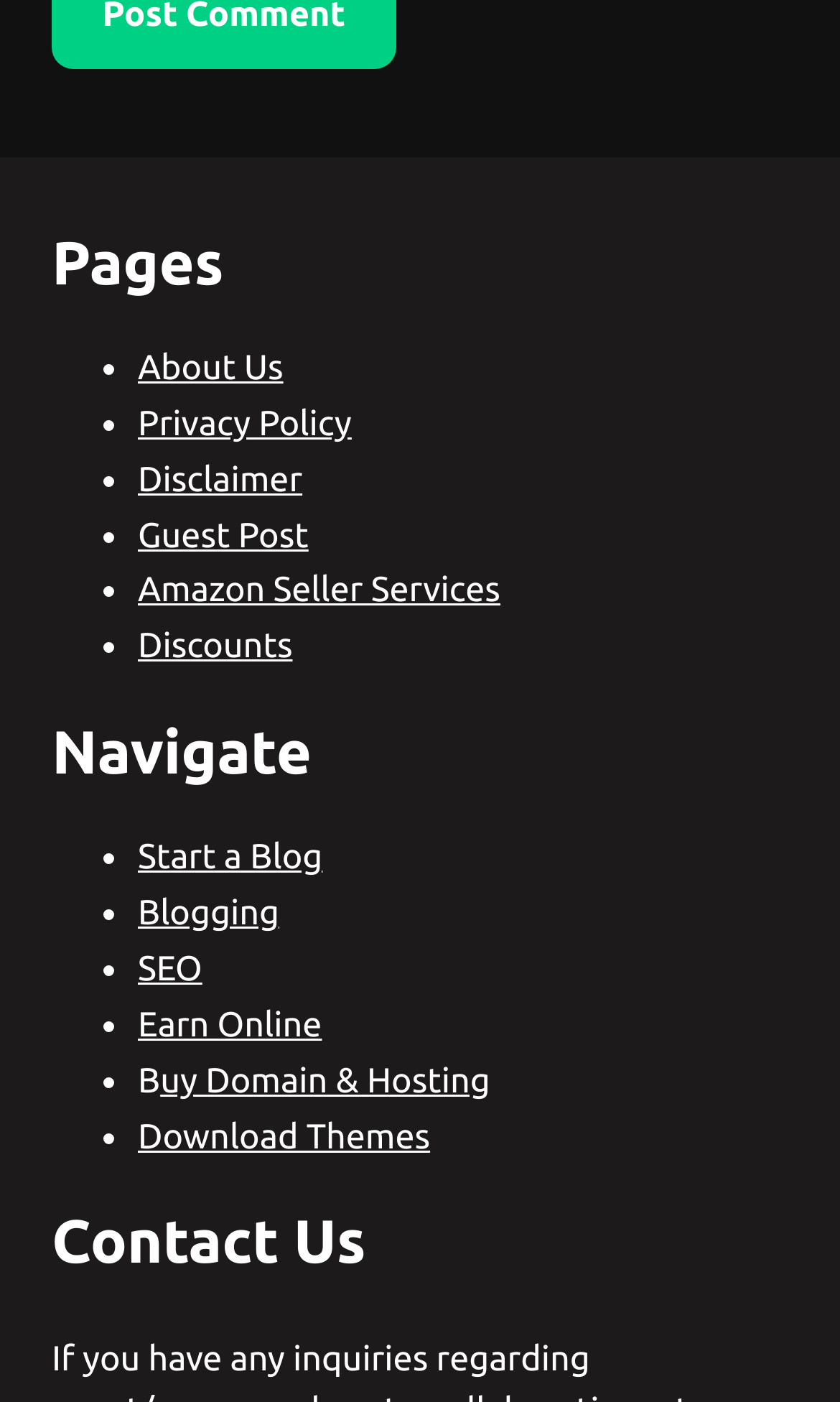Identify and provide the bounding box coordinates of the UI element described: "Privacy Policy". The coordinates should be formatted as [left, top, right, bottom], with each number being a float between 0 and 1.

[0.164, 0.289, 0.419, 0.316]